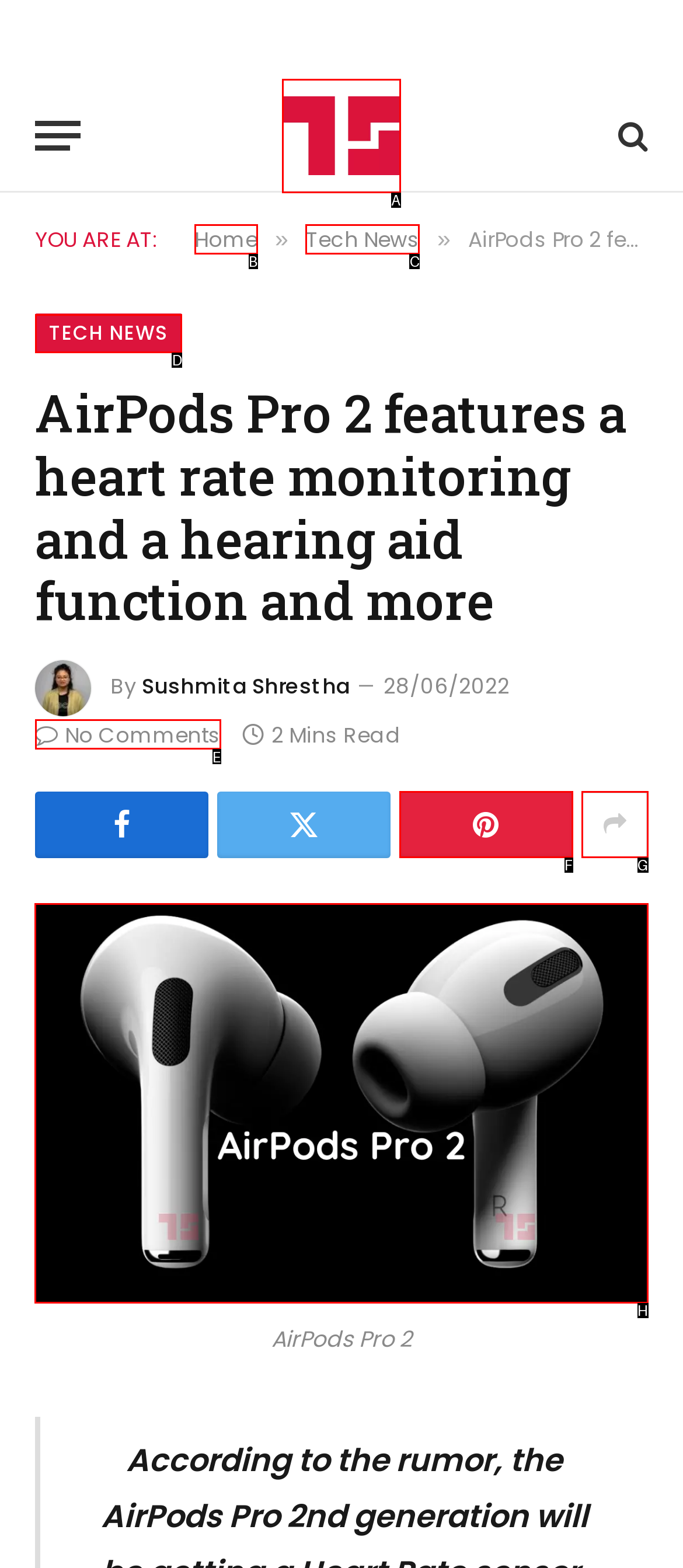To complete the task: Read the article about AirPods Pro 2, which option should I click? Answer with the appropriate letter from the provided choices.

H